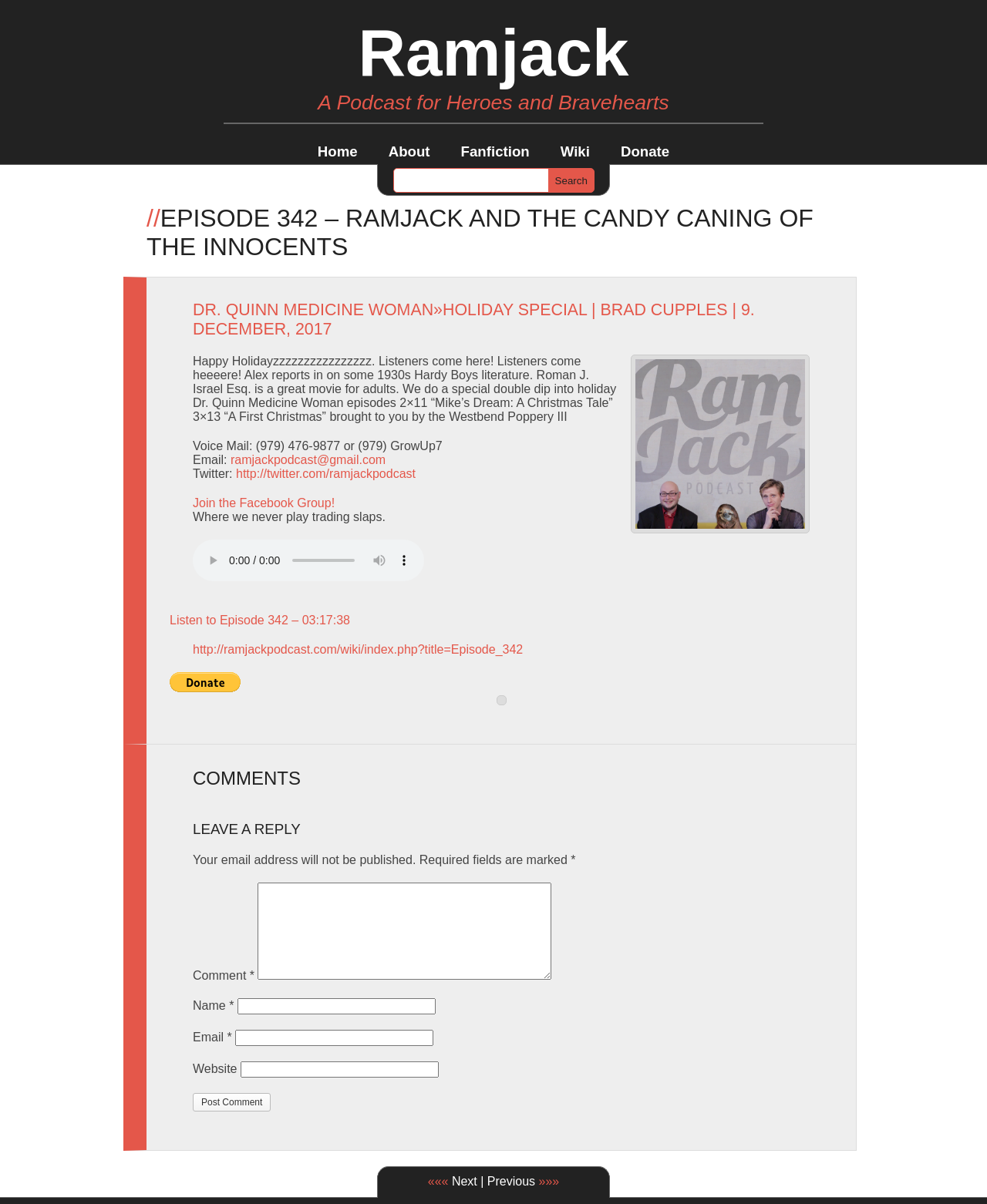Specify the bounding box coordinates of the area to click in order to follow the given instruction: "Post a comment."

[0.195, 0.908, 0.274, 0.923]